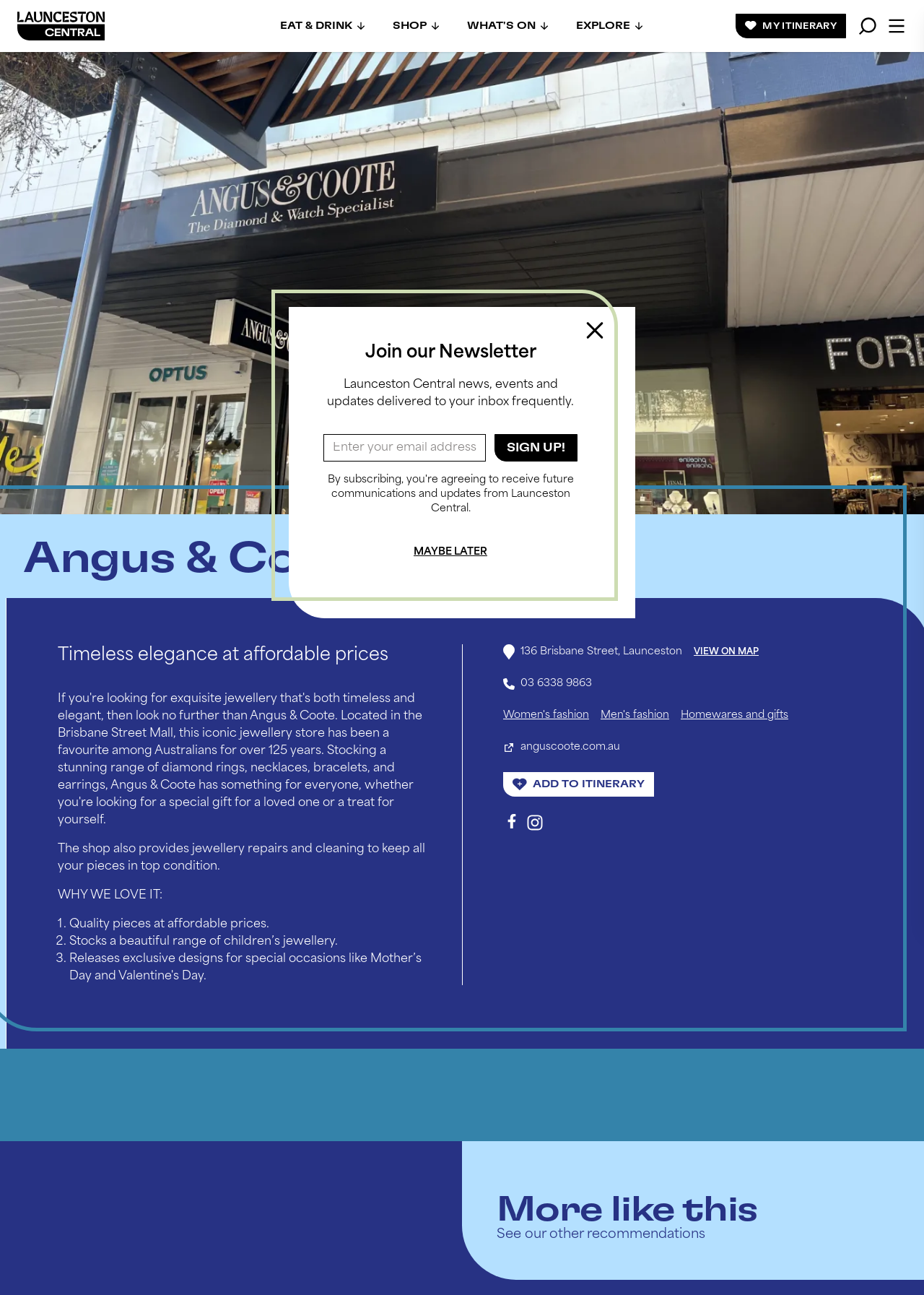Please identify the bounding box coordinates for the region that you need to click to follow this instruction: "View the location on the map".

[0.751, 0.499, 0.821, 0.508]